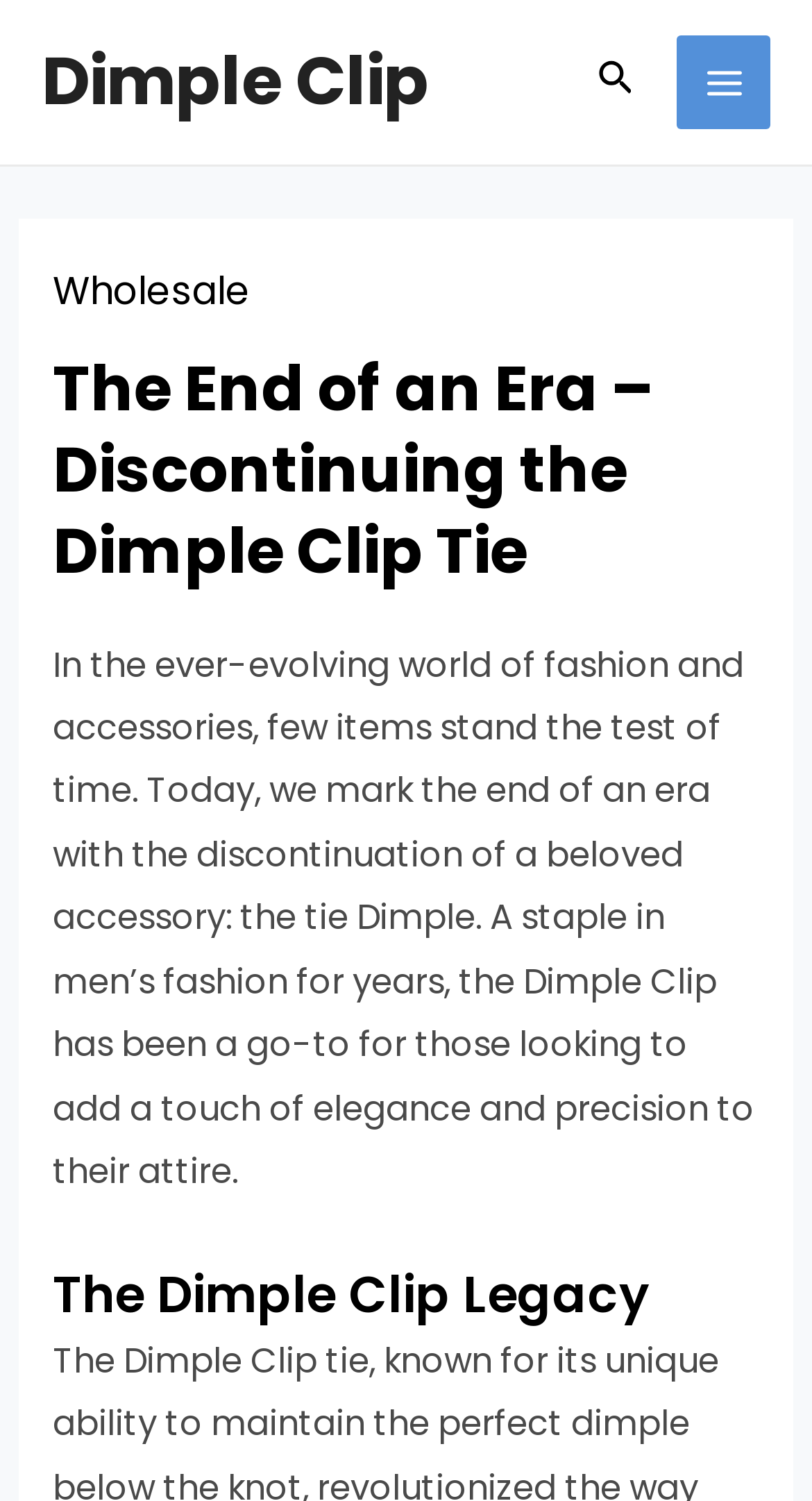Create a detailed description of the webpage's content and layout.

The webpage is about the discontinuation of the Dimple Clip tie, a beloved accessory in men's fashion. At the top left of the page, there is a link to "Dimple Clip" and a search icon link with a small image of a magnifying glass to its right. Further to the right, there is a "MAIN MENU" button with an image of three horizontal lines.

Below these elements, there is a large header section that spans almost the entire width of the page. Within this section, there is a heading that reads "Wholesale" at the top, followed by a more prominent heading that announces "The End of an Era – Discontinuing the Dimple Clip Tie". 

Underneath these headings, there is a block of text that summarizes the significance of the Dimple Clip tie, describing it as a staple in men's fashion that has been a go-to for those looking to add elegance and precision to their attire. 

Finally, at the bottom of the page, there is another heading that reads "The Dimple Clip Legacy", which likely provides more information about the history and impact of the Dimple Clip tie.